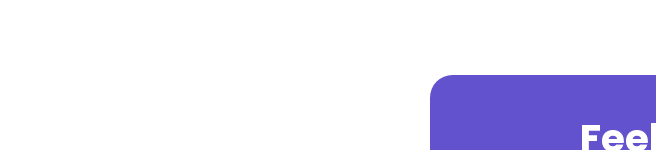Elaborate on all the key elements and details present in the image.

The image features a map that serves as a visual guide, likely to assist users in navigating a particular venue or location. Just below the map, there is a prominently displayed heading that invites users to make contact, emphasizing accessibility and communication. The layout is organized and user-friendly, encouraging engagement through a well-structured contact form that follows. Overall, the composition reflects a blend of informative and inviting elements, aimed at enhancing user experience and facilitating connections.